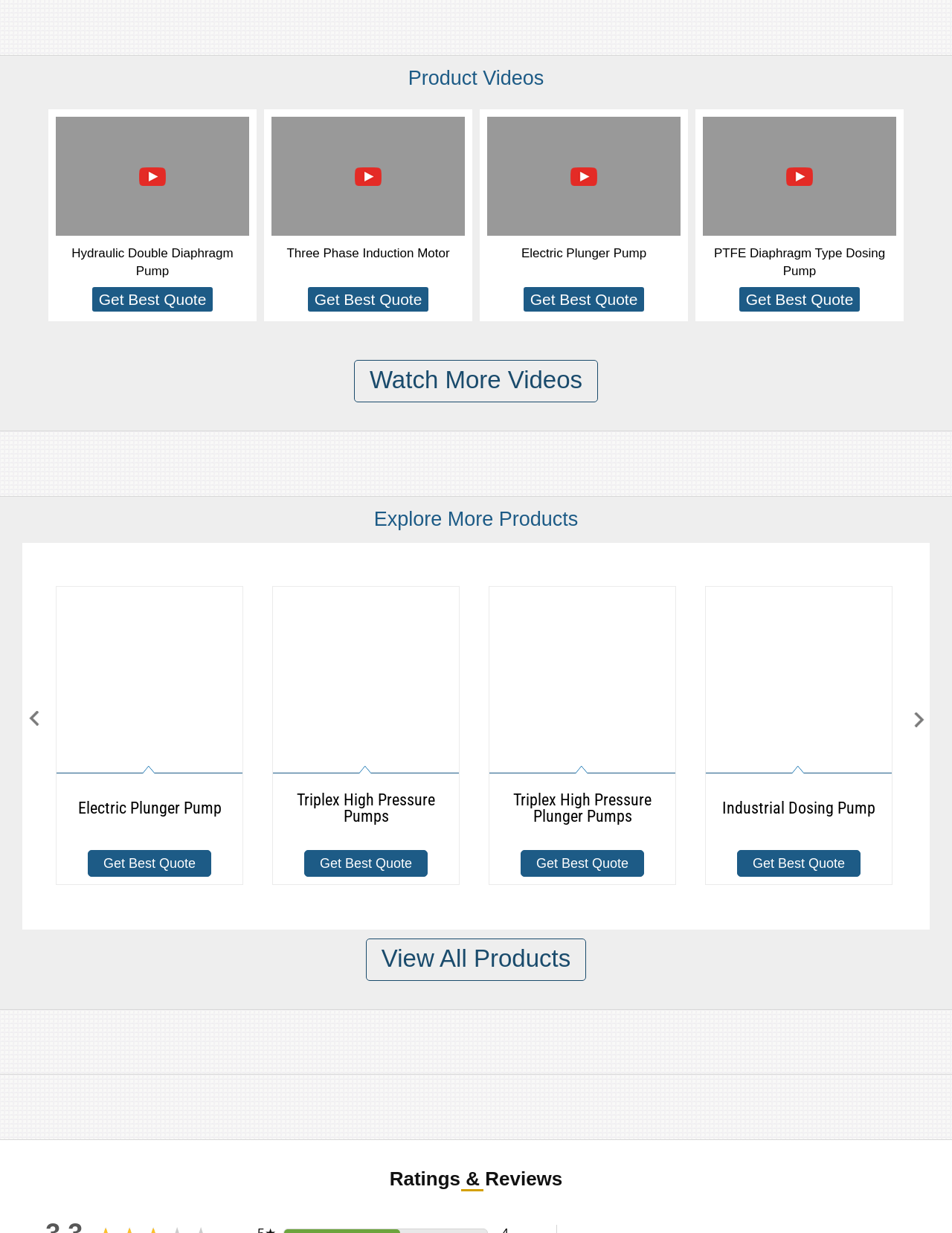How many 'Get Best Quote' buttons are there on the webpage?
Answer the question using a single word or phrase, according to the image.

5